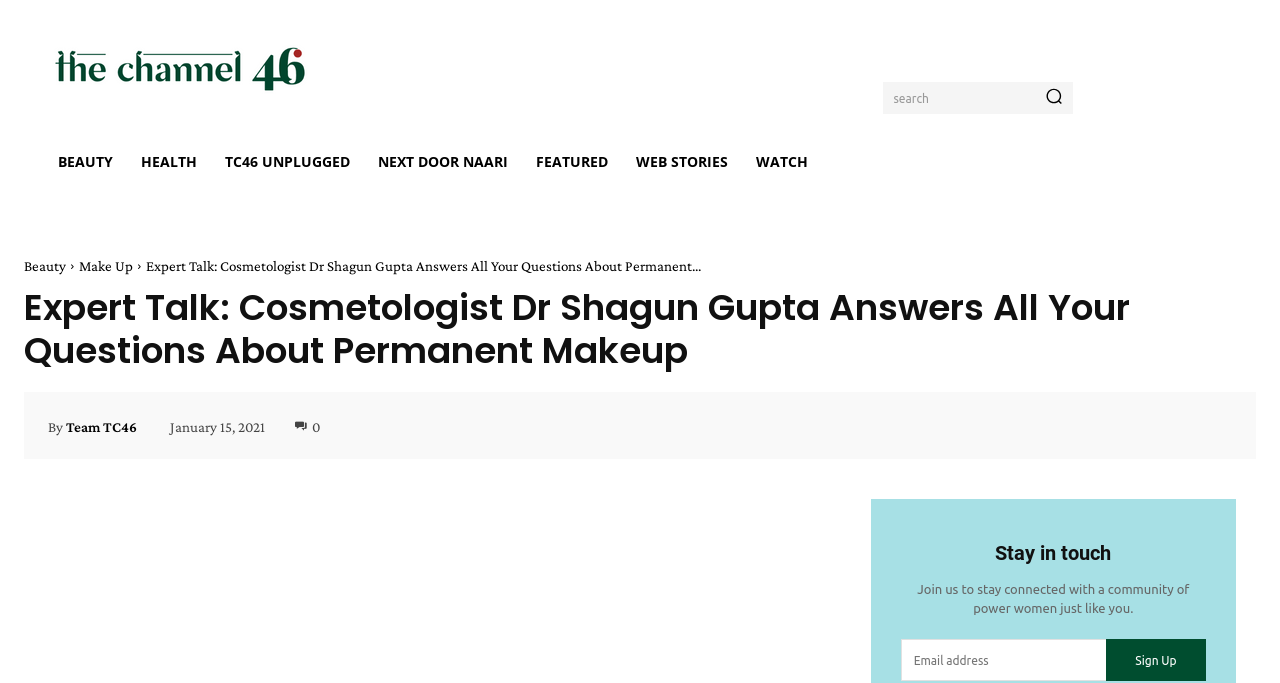Please identify the webpage's heading and generate its text content.

Expert Talk: Cosmetologist Dr Shagun Gupta Answers All Your Questions About Permanent Makeup